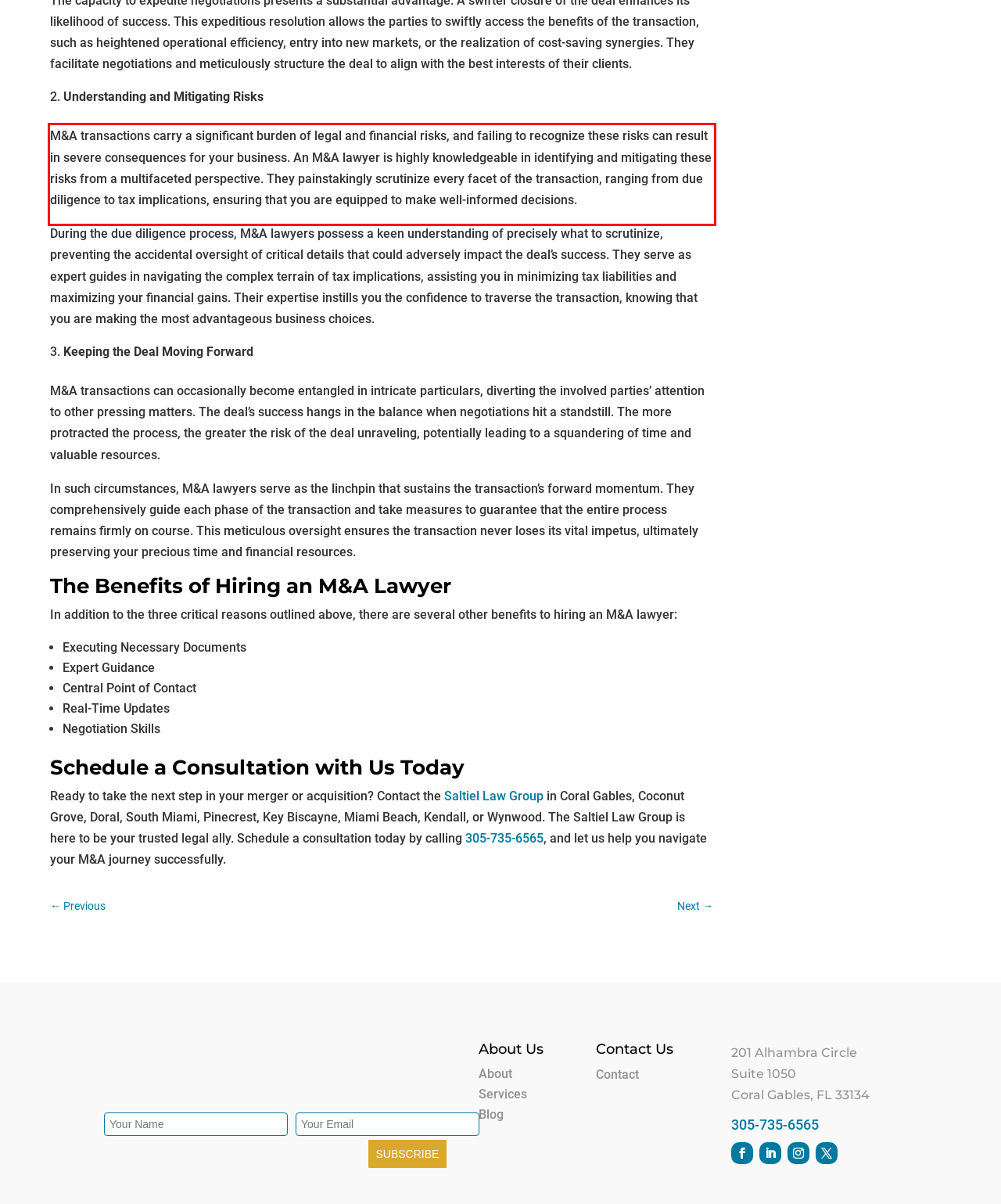You have a screenshot of a webpage, and there is a red bounding box around a UI element. Utilize OCR to extract the text within this red bounding box.

M&A transactions carry a significant burden of legal and financial risks, and failing to recognize these risks can result in severe consequences for your business. An M&A lawyer is highly knowledgeable in identifying and mitigating these risks from a multifaceted perspective. They painstakingly scrutinize every facet of the transaction, ranging from due diligence to tax implications, ensuring that you are equipped to make well-informed decisions.